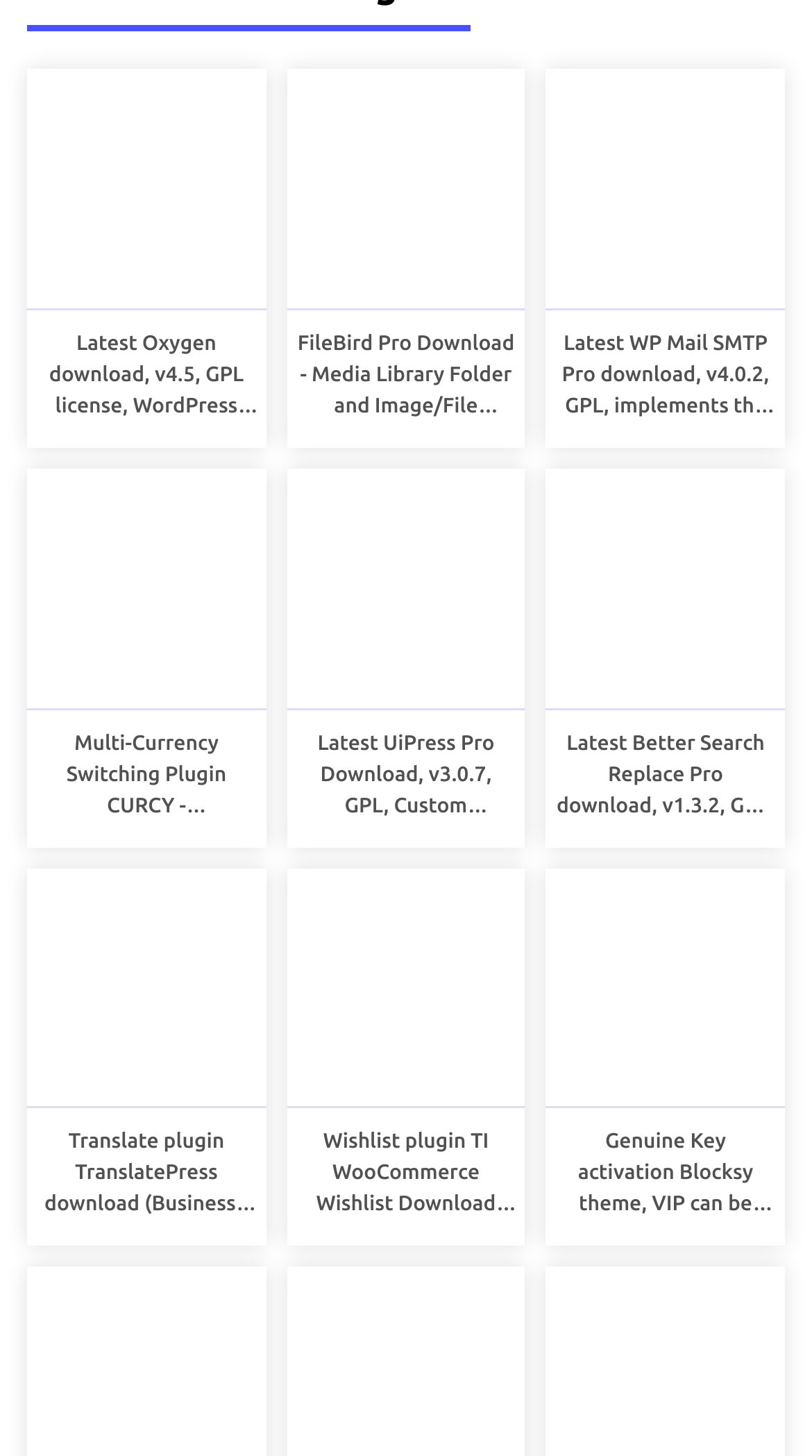What is the purpose of this webpage?
Look at the screenshot and give a one-word or phrase answer.

Download plugins